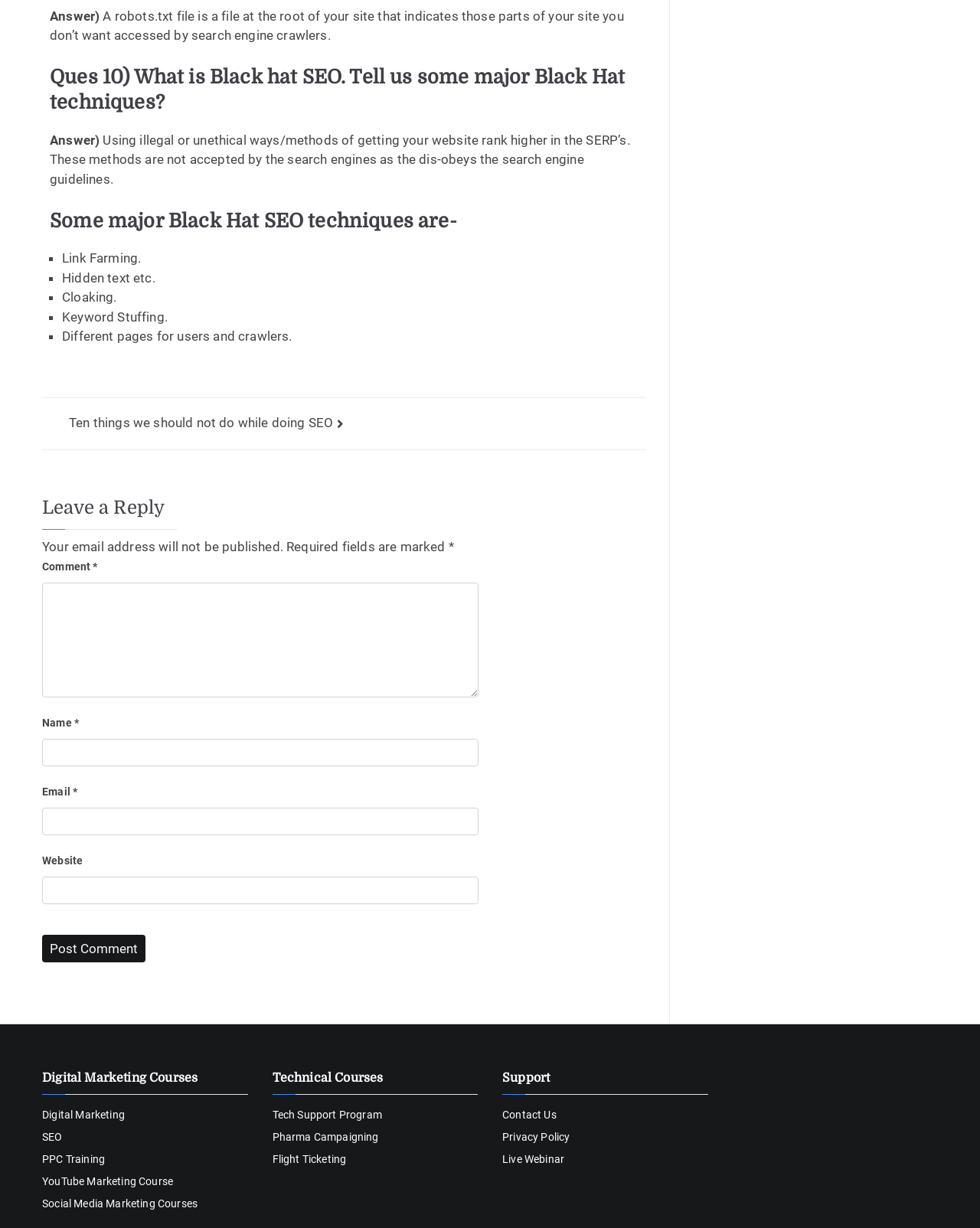Provide the bounding box coordinates for the area that should be clicked to complete the instruction: "Click the 'Contact Us' link".

[0.512, 0.902, 0.722, 0.915]